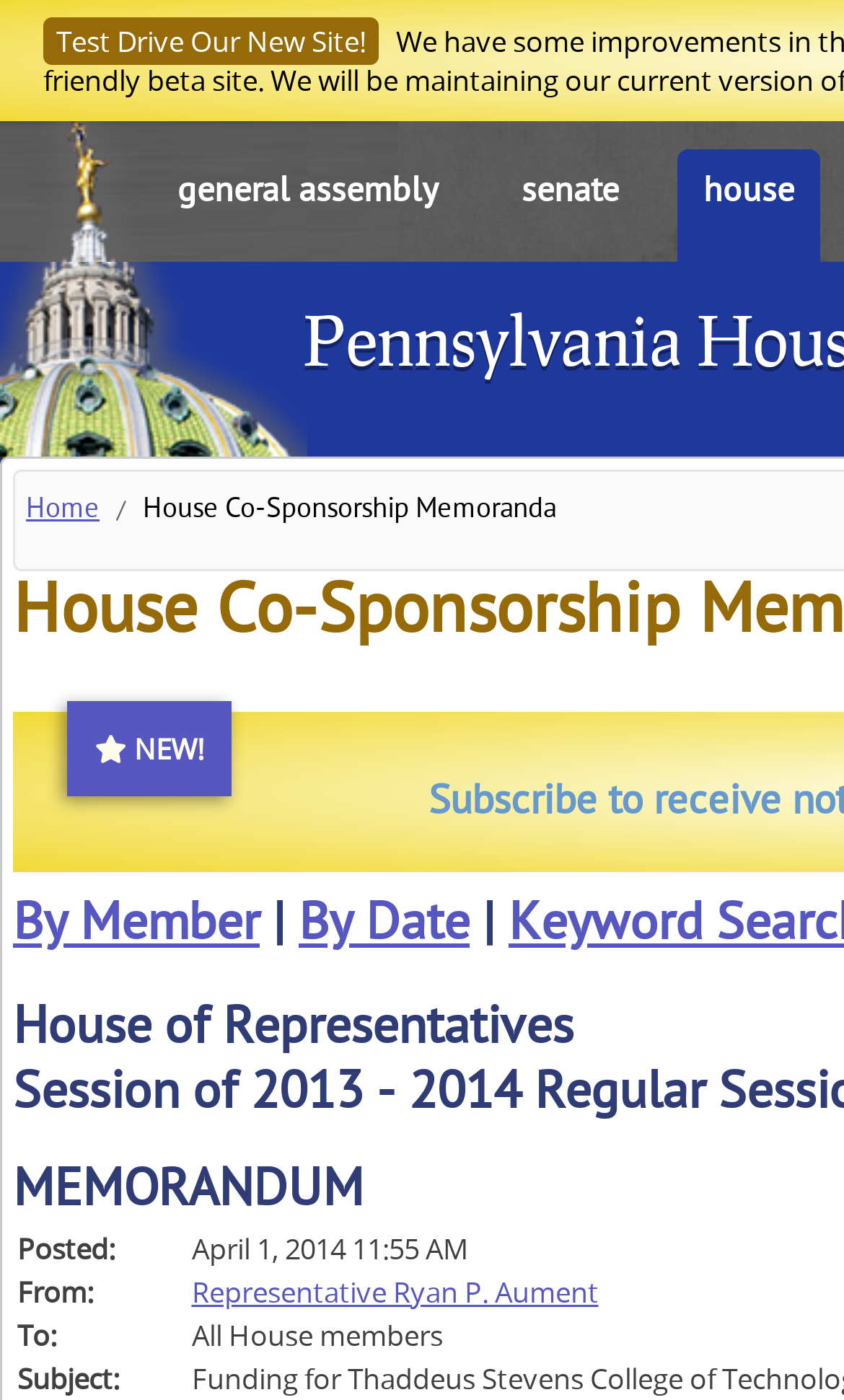Using the provided description: "Representative Ryan P. Aument", find the bounding box coordinates of the corresponding UI element. The output should be four float numbers between 0 and 1, in the format [left, top, right, bottom].

[0.227, 0.908, 0.709, 0.936]